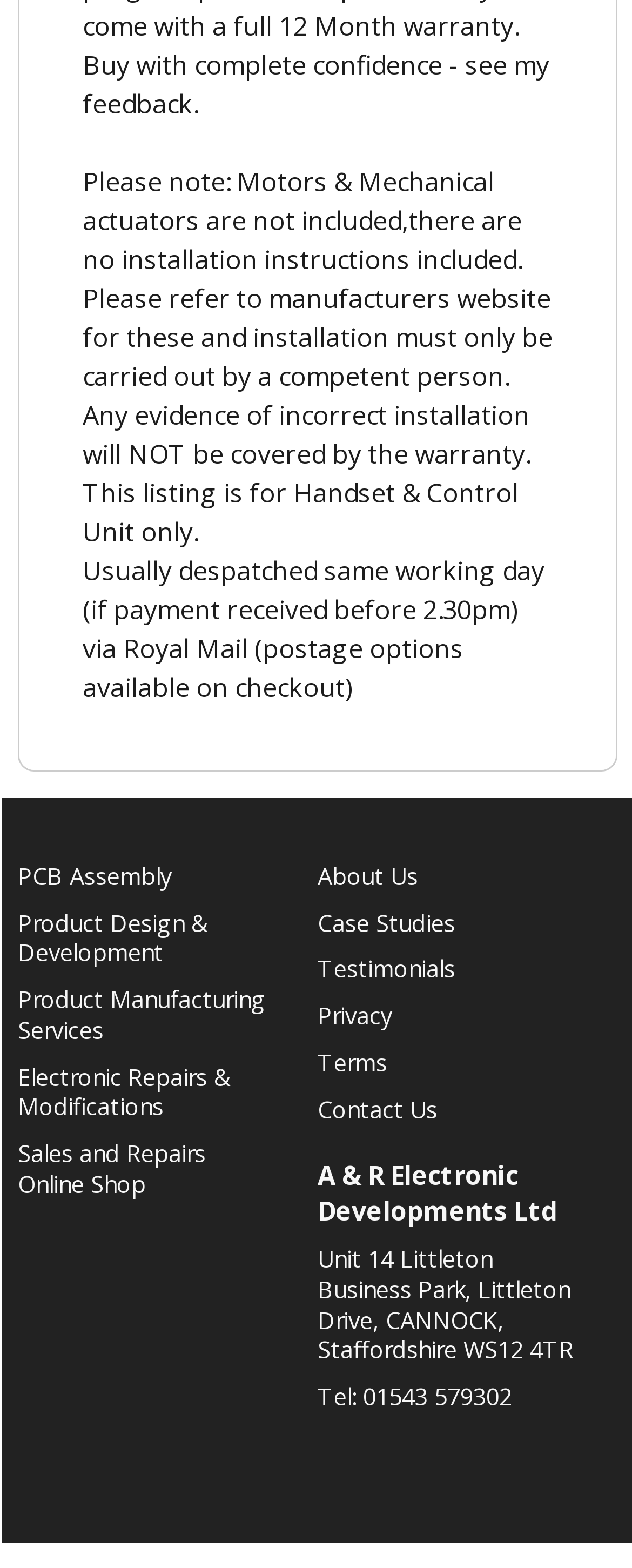What is the company name?
Based on the visual information, provide a detailed and comprehensive answer.

The company name is mentioned in the static text at the bottom of the page, which states 'A & R Electronic Developments Ltd'.